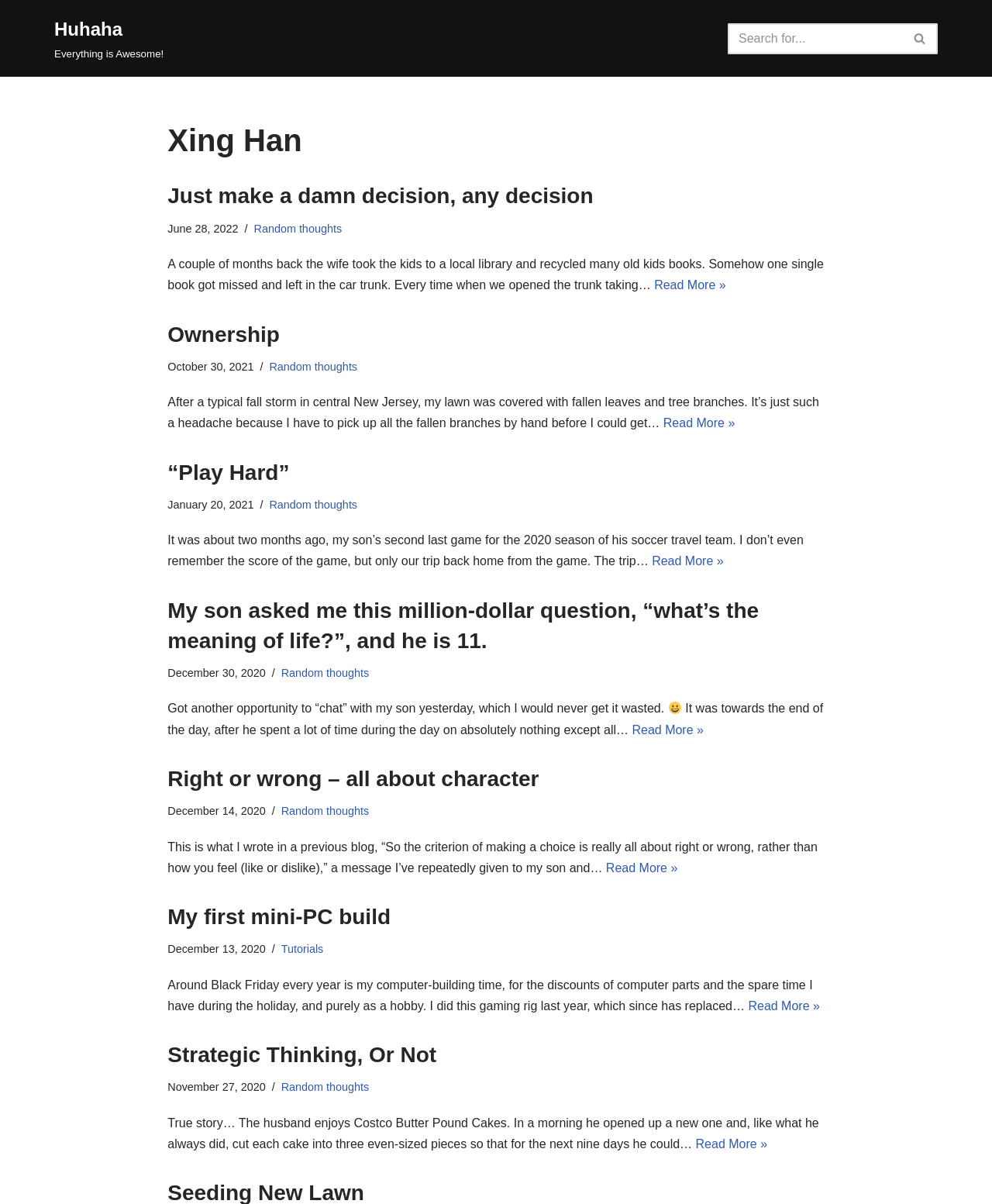How many images are in the fourth article?
Look at the screenshot and give a one-word or phrase answer.

1